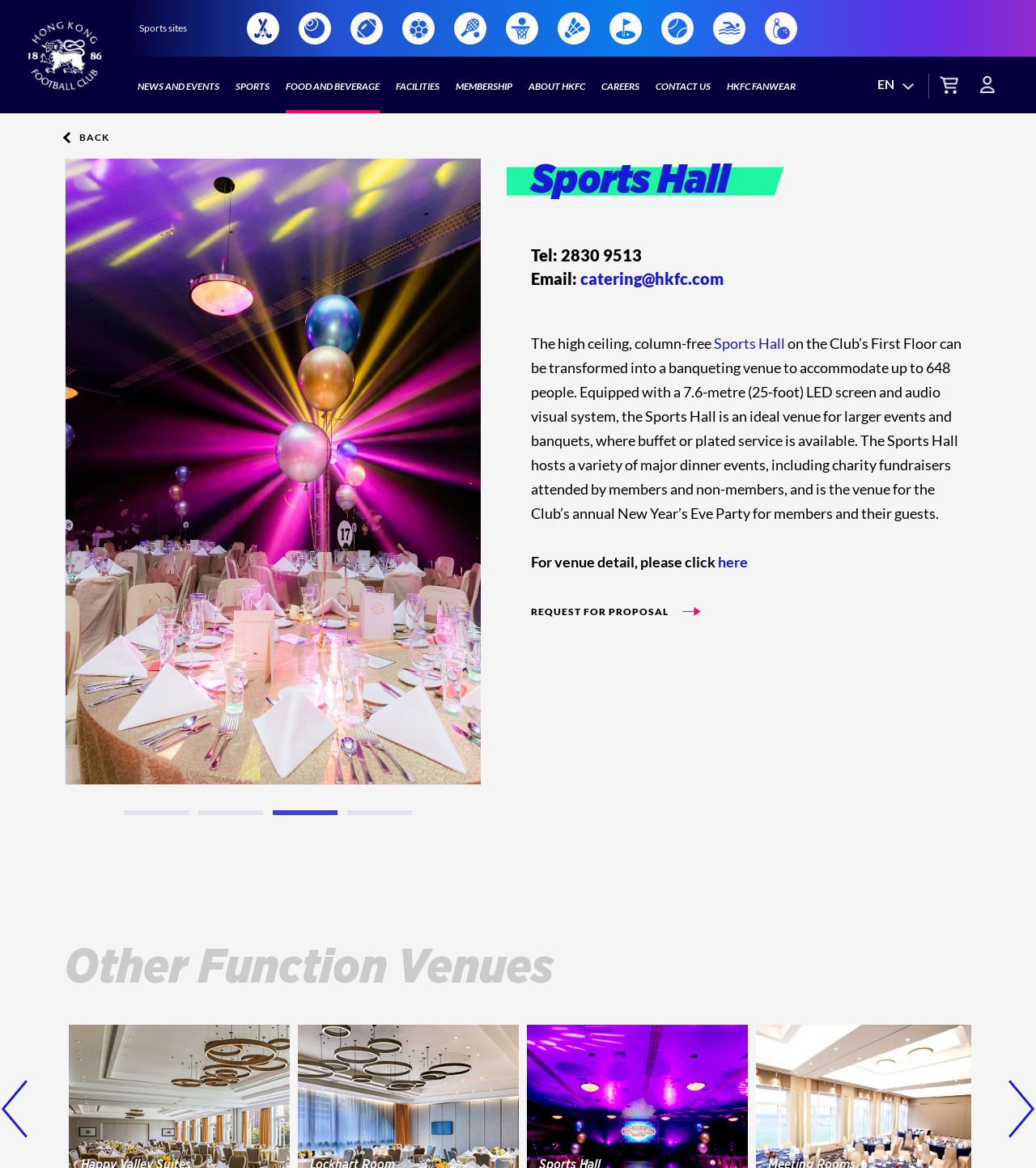Create a detailed summary of all the visual and textual information on the webpage.

The webpage is about Hong Kong Football Club, showcasing its sports hall and other function venues. At the top left, there is a logo with a link and an image. To the right of the logo, there are three links: "EN", another link, and a third link. Below these links, there is a description list with a term "EN".

On the top navigation bar, there are several links: "NEWS AND EVENTS", "SPORTS", "FOOD AND BEVERAGE", "FACILITIES", "MEMBERSHIP", "ABOUT HKFC", "CAREERS", "CONTACT US", and "HKFC FANWEAR". 

Below the navigation bar, there is a tab panel with four tabs, each representing a different section. The third tab is currently selected. 

The main content of the page is about the Sports Hall, which is described as a high-ceiling, column-free venue that can accommodate up to 648 people. There is a heading "Sports Hall" followed by a subheading with the contact information. The text describes the venue's features, including a 7.6-meter LED screen and audio-visual system, making it an ideal venue for larger events and banquets. 

There is also a link to request a proposal and another link to view more venue details. 

At the bottom of the page, there is a heading "Other Function Venues" and two buttons, "Previous" and "Next", which likely navigate to other pages or sections.